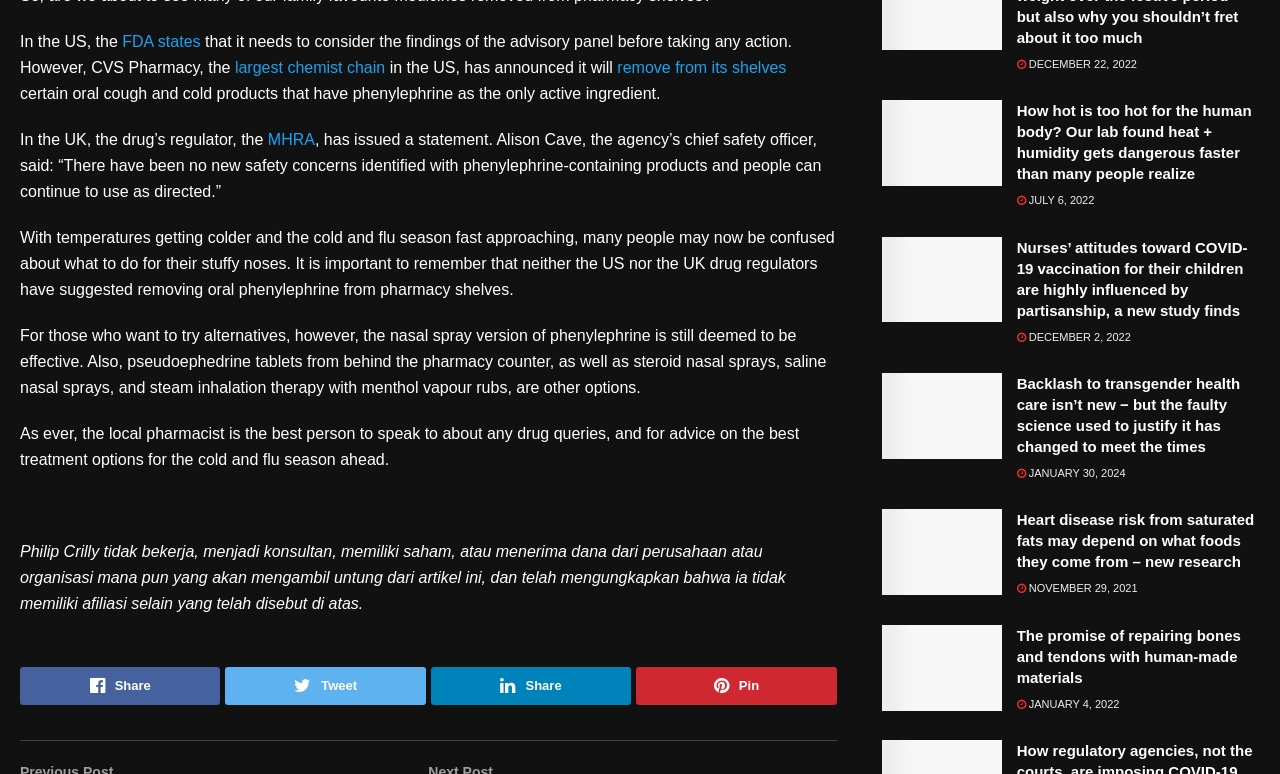Determine the bounding box coordinates of the section to be clicked to follow the instruction: "Click the 'FDA states' link". The coordinates should be given as four float numbers between 0 and 1, formatted as [left, top, right, bottom].

[0.096, 0.043, 0.157, 0.065]